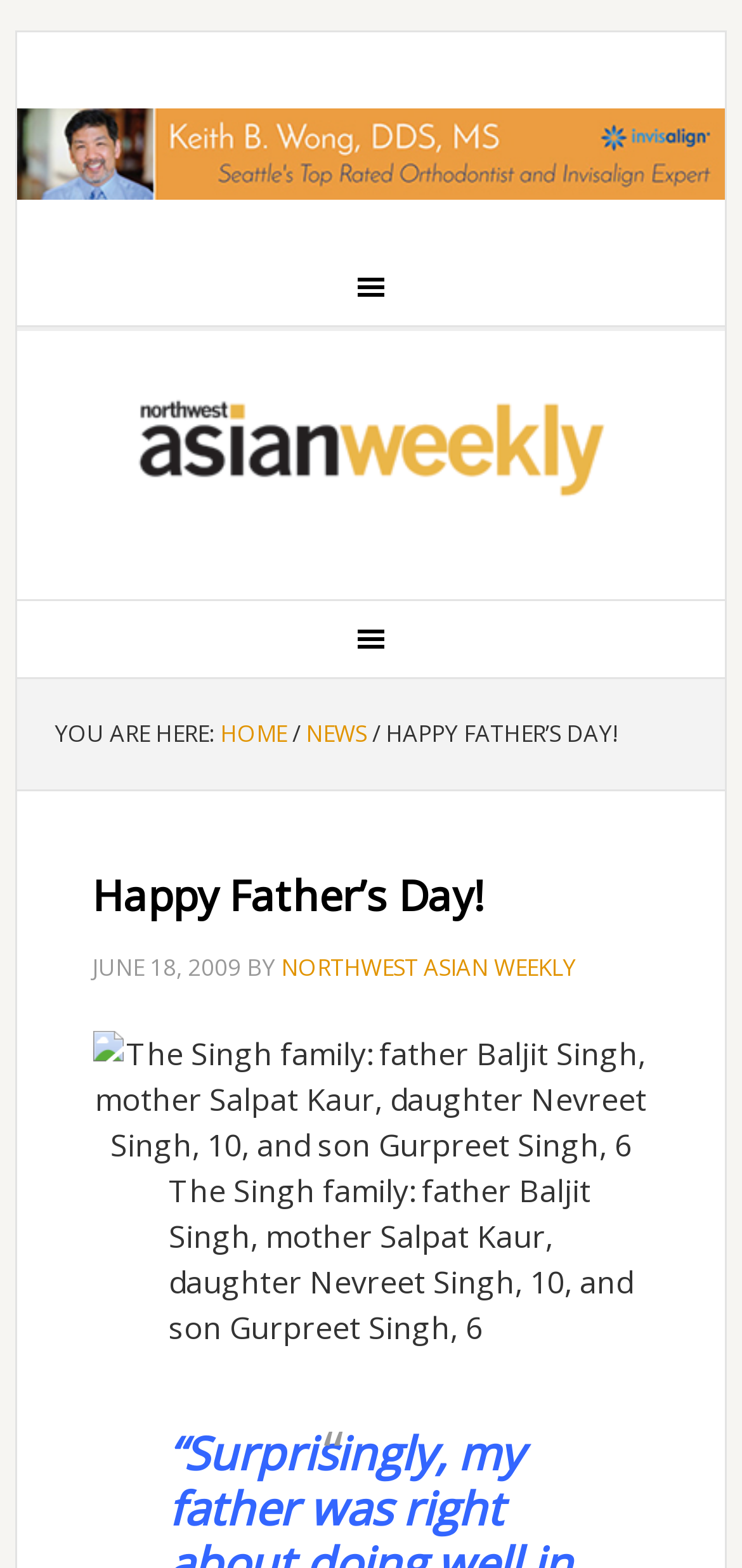From the given element description: "alt="ad_wong.jpg (468×60)"", find the bounding box for the UI element. Provide the coordinates as four float numbers between 0 and 1, in the order [left, top, right, bottom].

[0.023, 0.102, 0.977, 0.128]